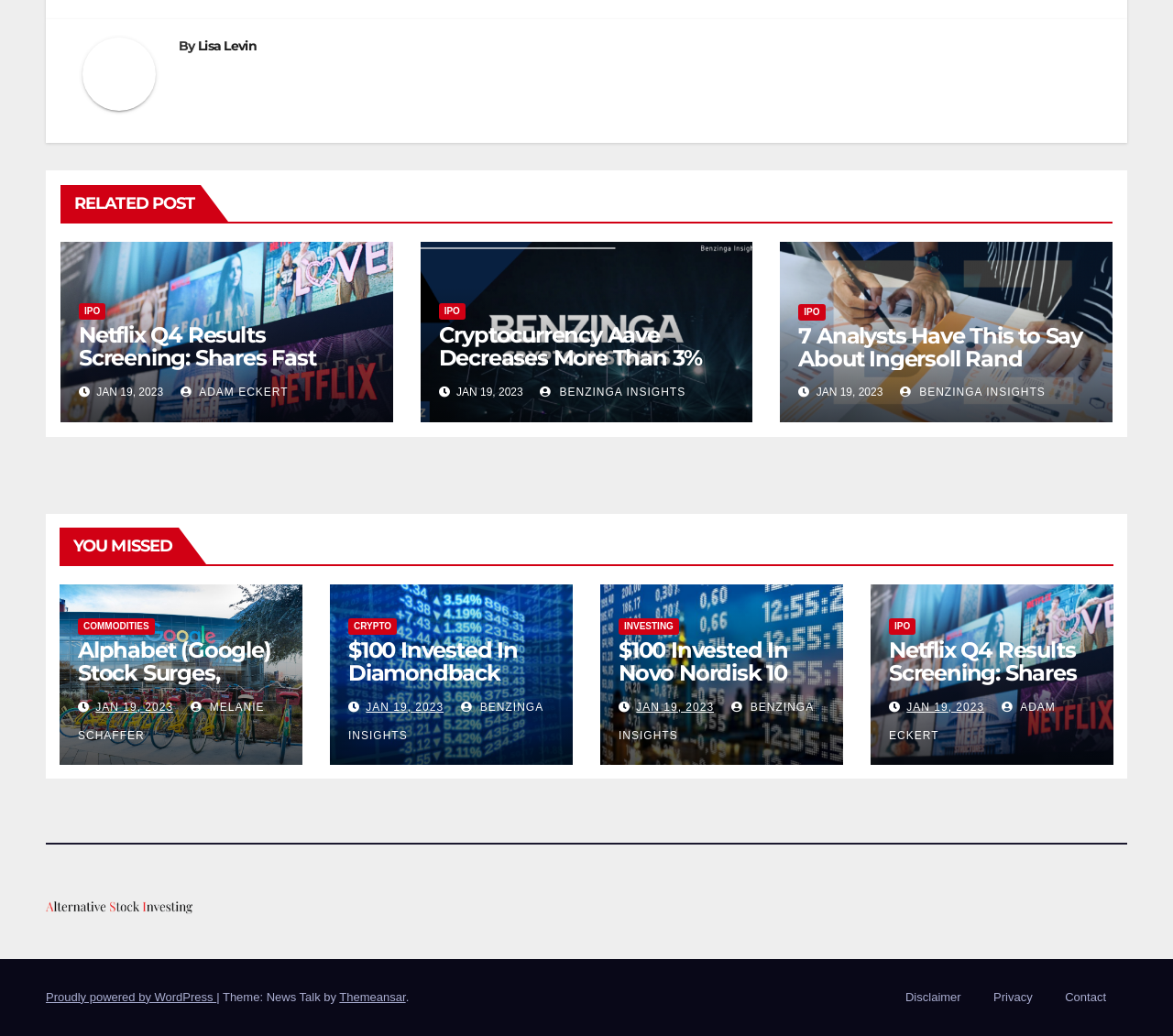What is the name of the theme used by the website?
Using the image as a reference, answer the question with a short word or phrase.

News Talk